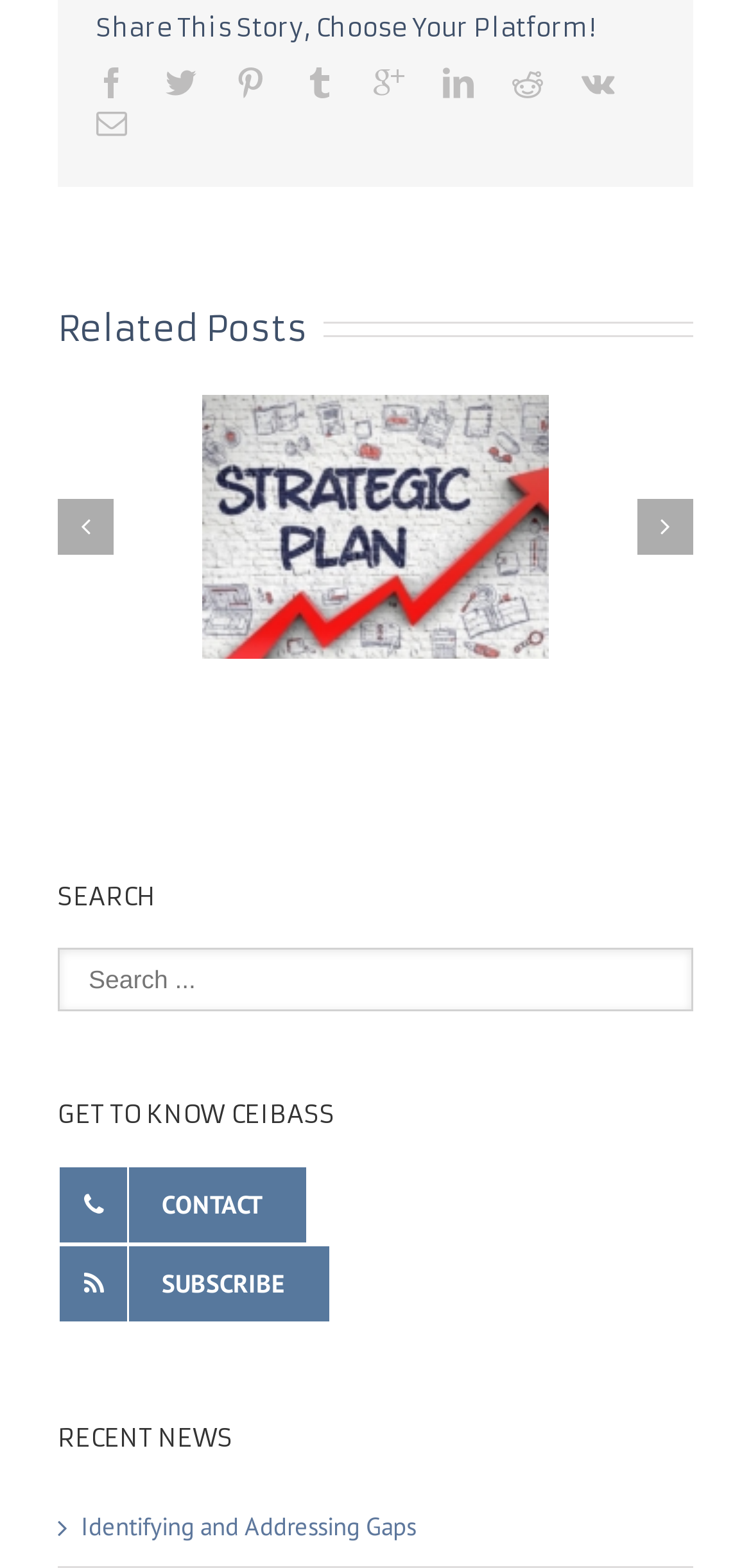What is the purpose of the 'Related Posts' section?
Using the information from the image, give a concise answer in one word or a short phrase.

Show related posts